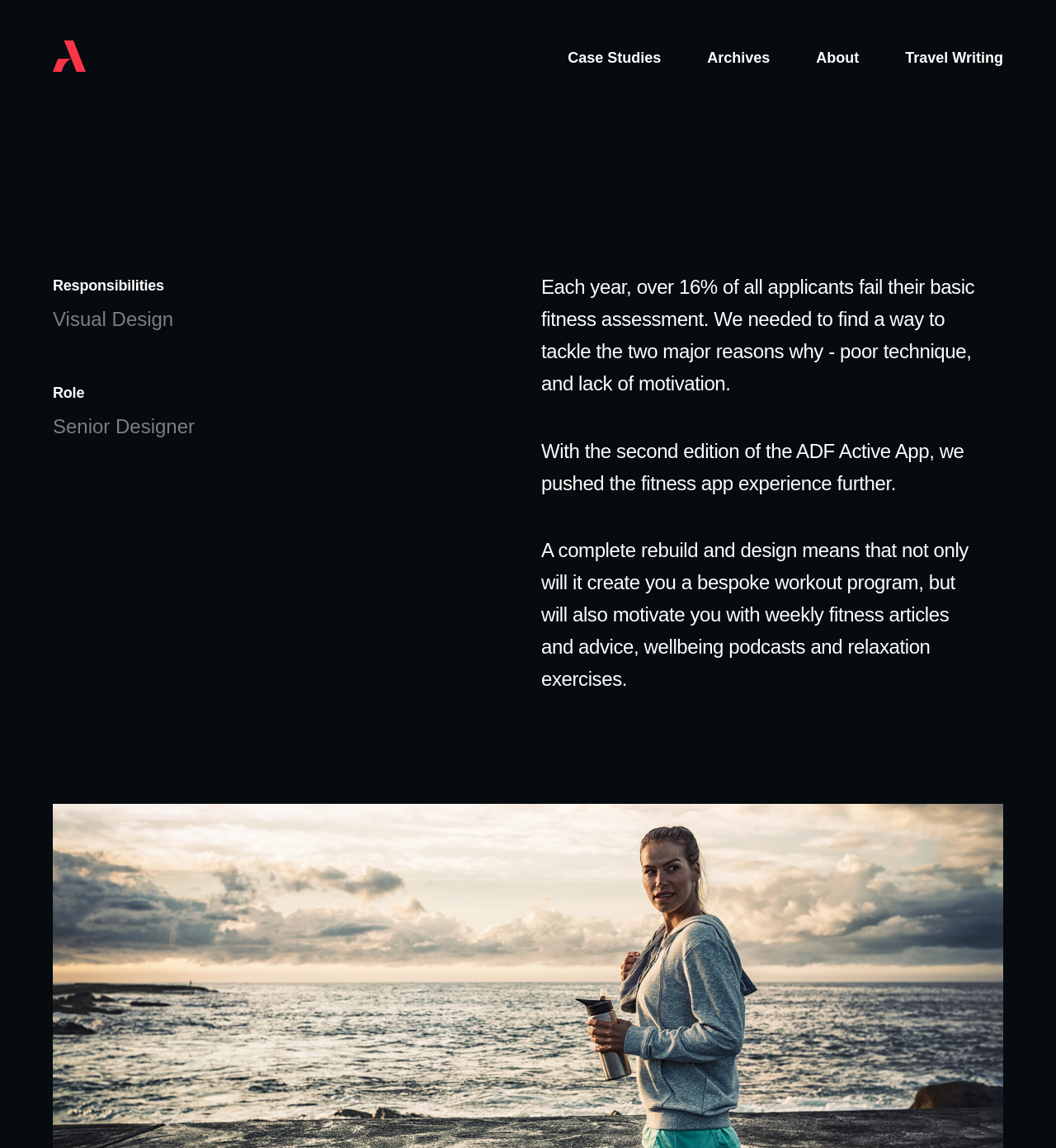What is the profession of Alex Dale?
Respond with a short answer, either a single word or a phrase, based on the image.

Senior Designer